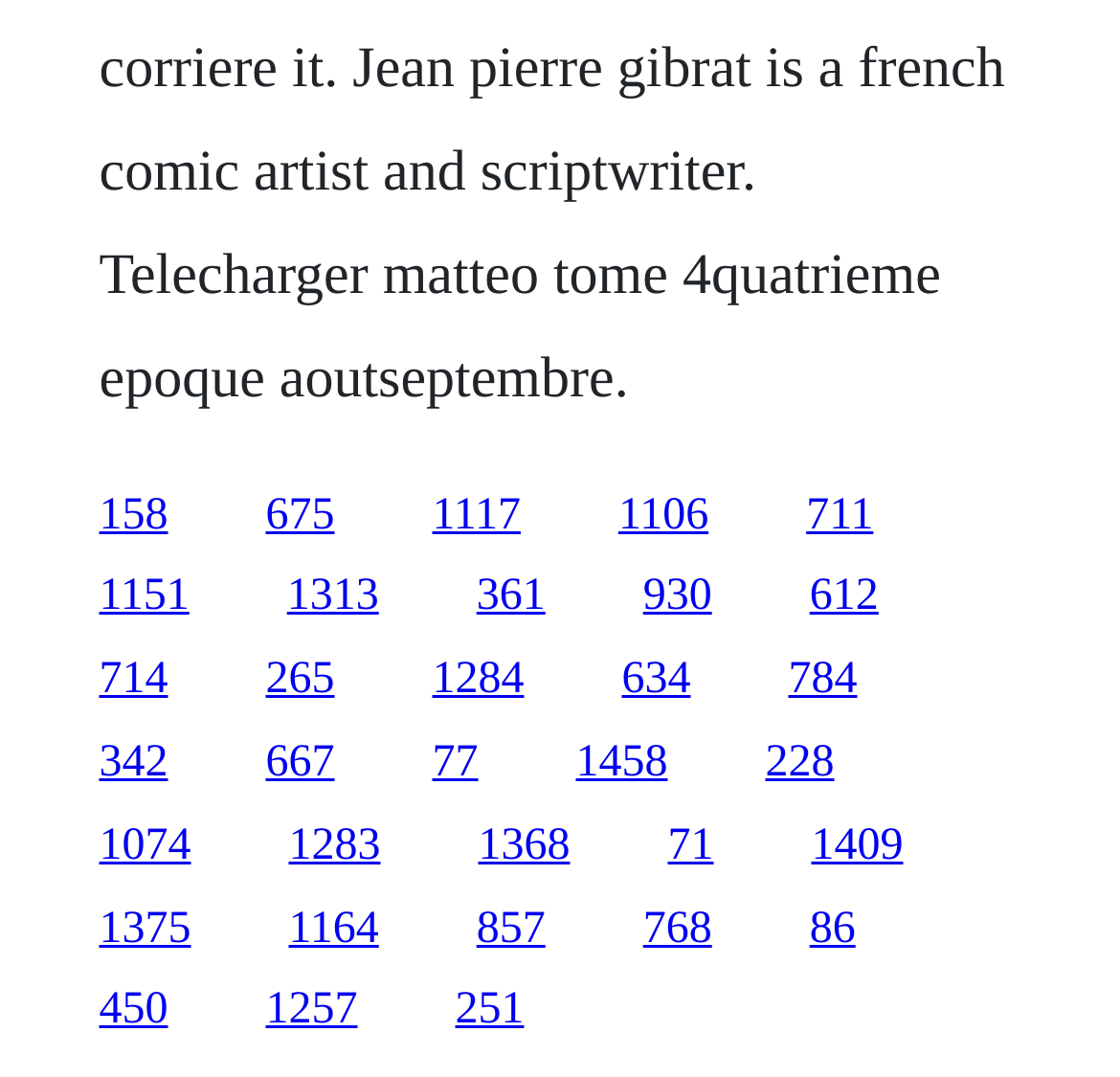Using the provided description: "634", find the bounding box coordinates of the corresponding UI element. The output should be four float numbers between 0 and 1, in the format [left, top, right, bottom].

[0.555, 0.608, 0.617, 0.654]